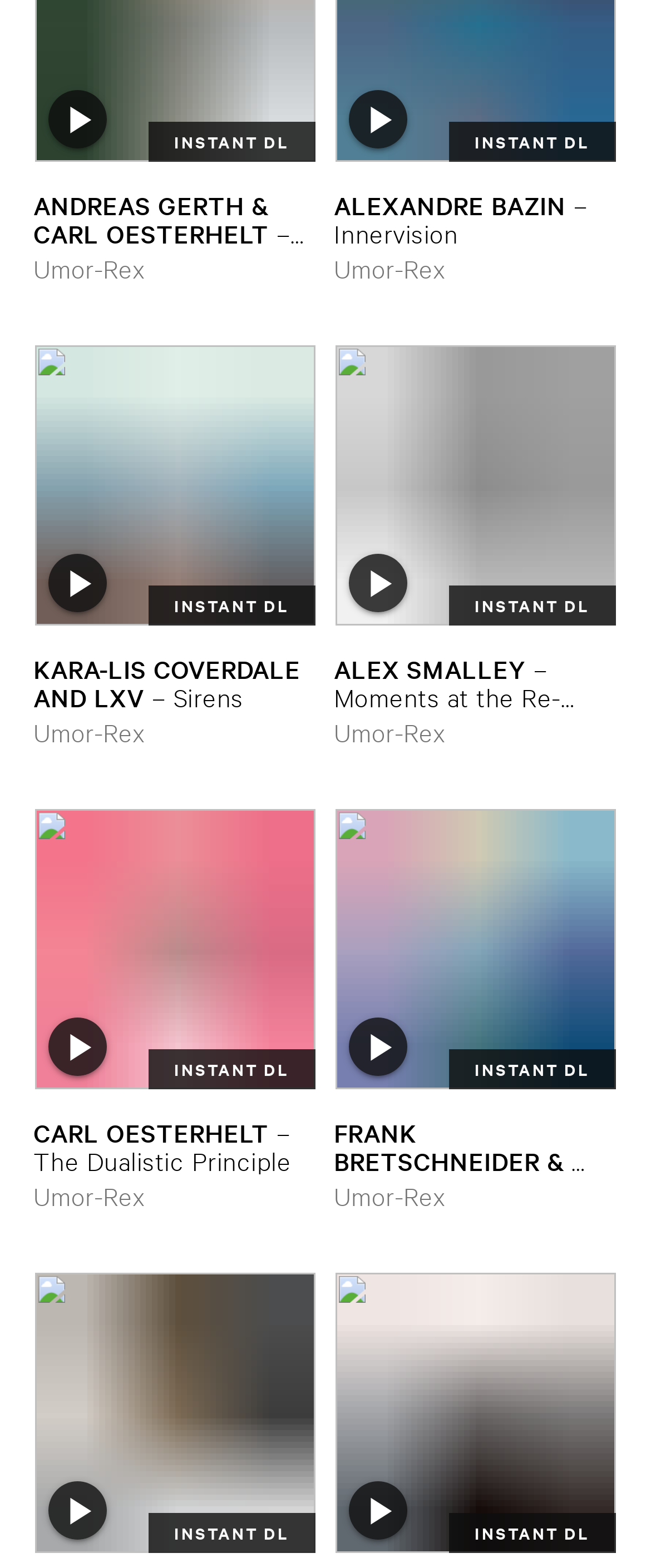What is the label of the music releases?
Based on the image, answer the question with as much detail as possible.

I noticed that each music release has a link with the text 'Label Index: Umor-Rex', which suggests that Umor-Rex is the label of the music releases.